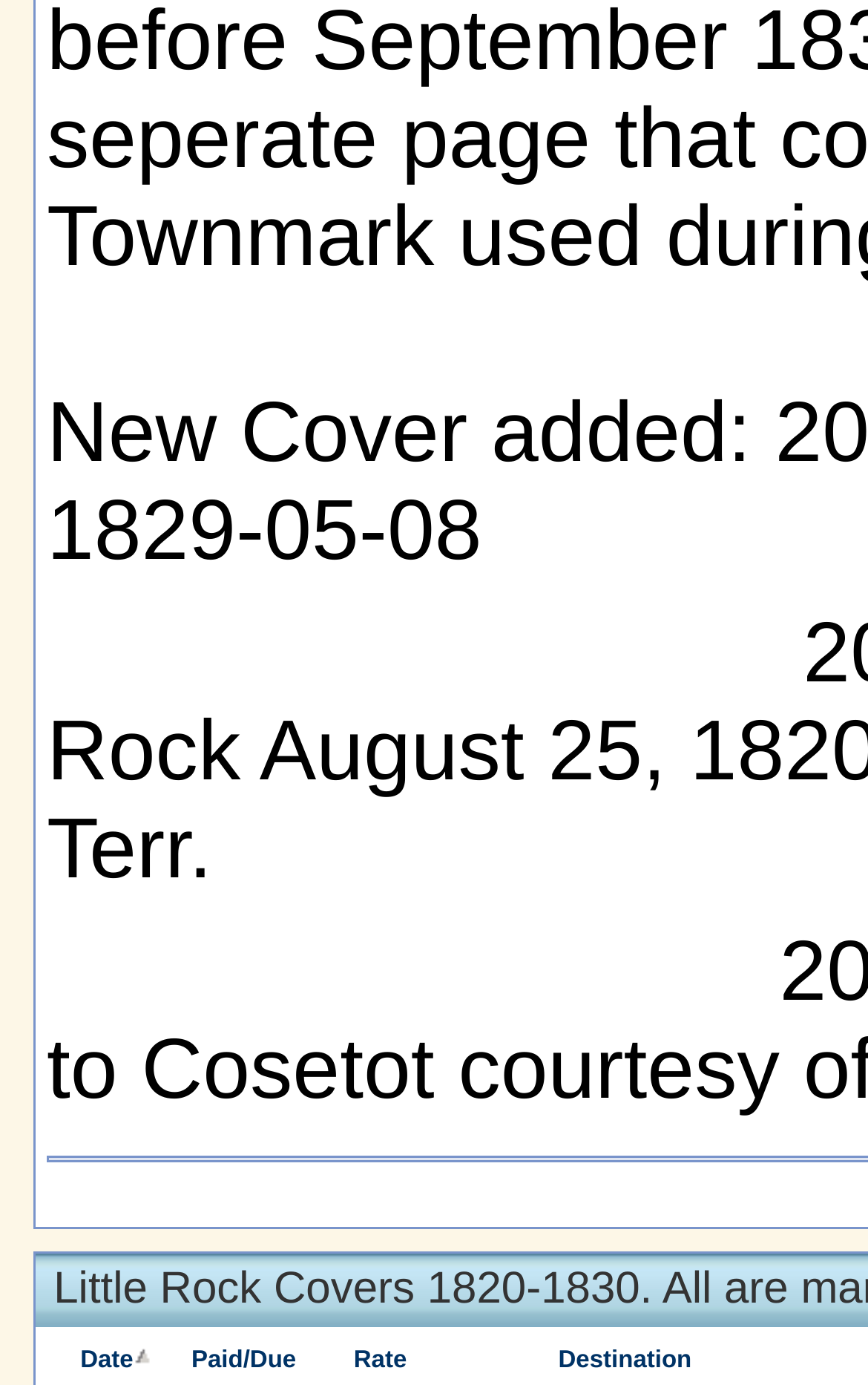Determine the bounding box coordinates (top-left x, top-left y, bottom-right x, bottom-right y) of the UI element described in the following text: Date

[0.092, 0.973, 0.179, 0.992]